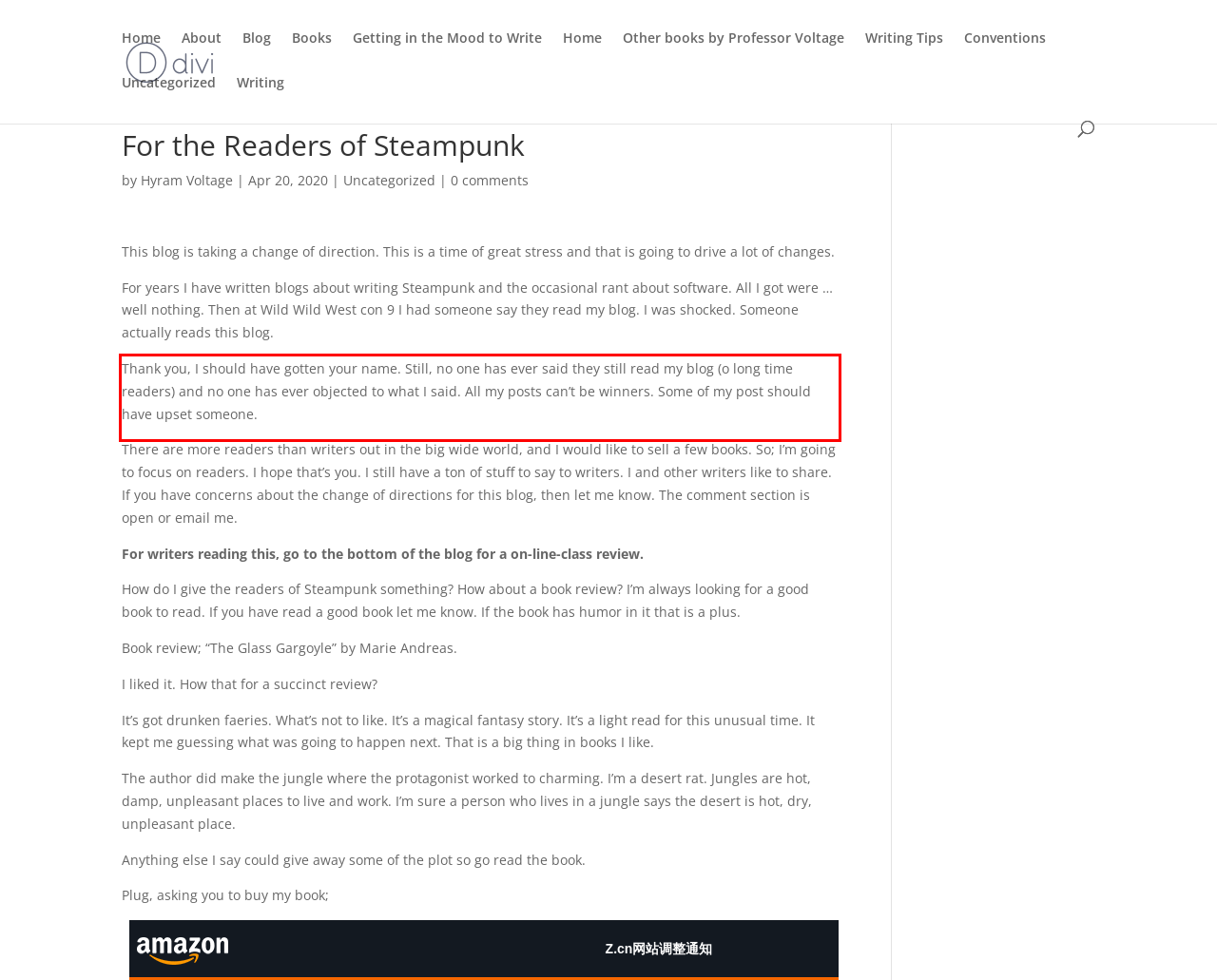Review the webpage screenshot provided, and perform OCR to extract the text from the red bounding box.

Thank you, I should have gotten your name. Still, no one has ever said they still read my blog (o long time readers) and no one has ever objected to what I said. All my posts can’t be winners. Some of my post should have upset someone.